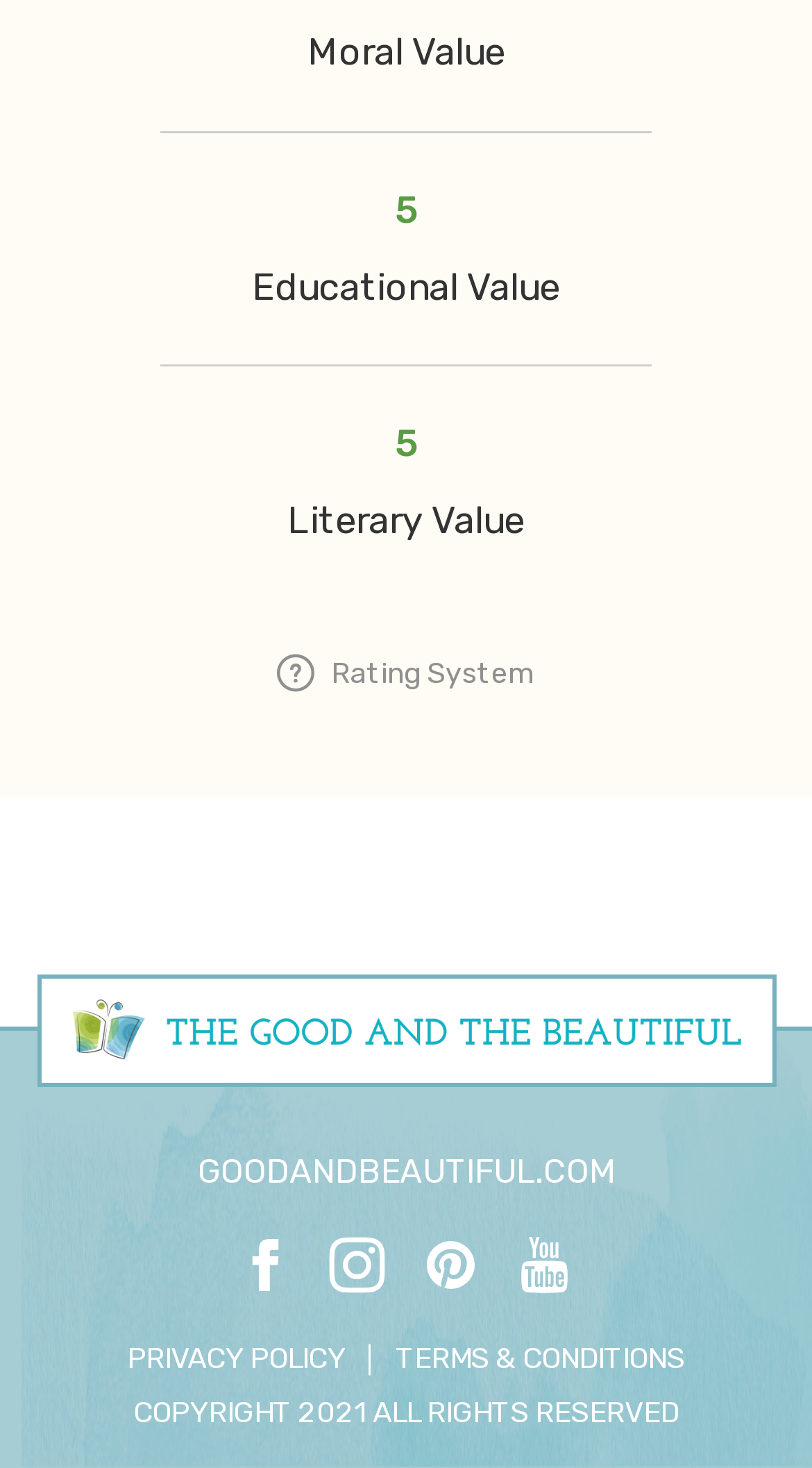How many social media links are there?
Analyze the image and deliver a detailed answer to the question.

I counted the links to social media platforms, including facebook, instagram, pinterest, and youtube, and found that there are 4 in total.